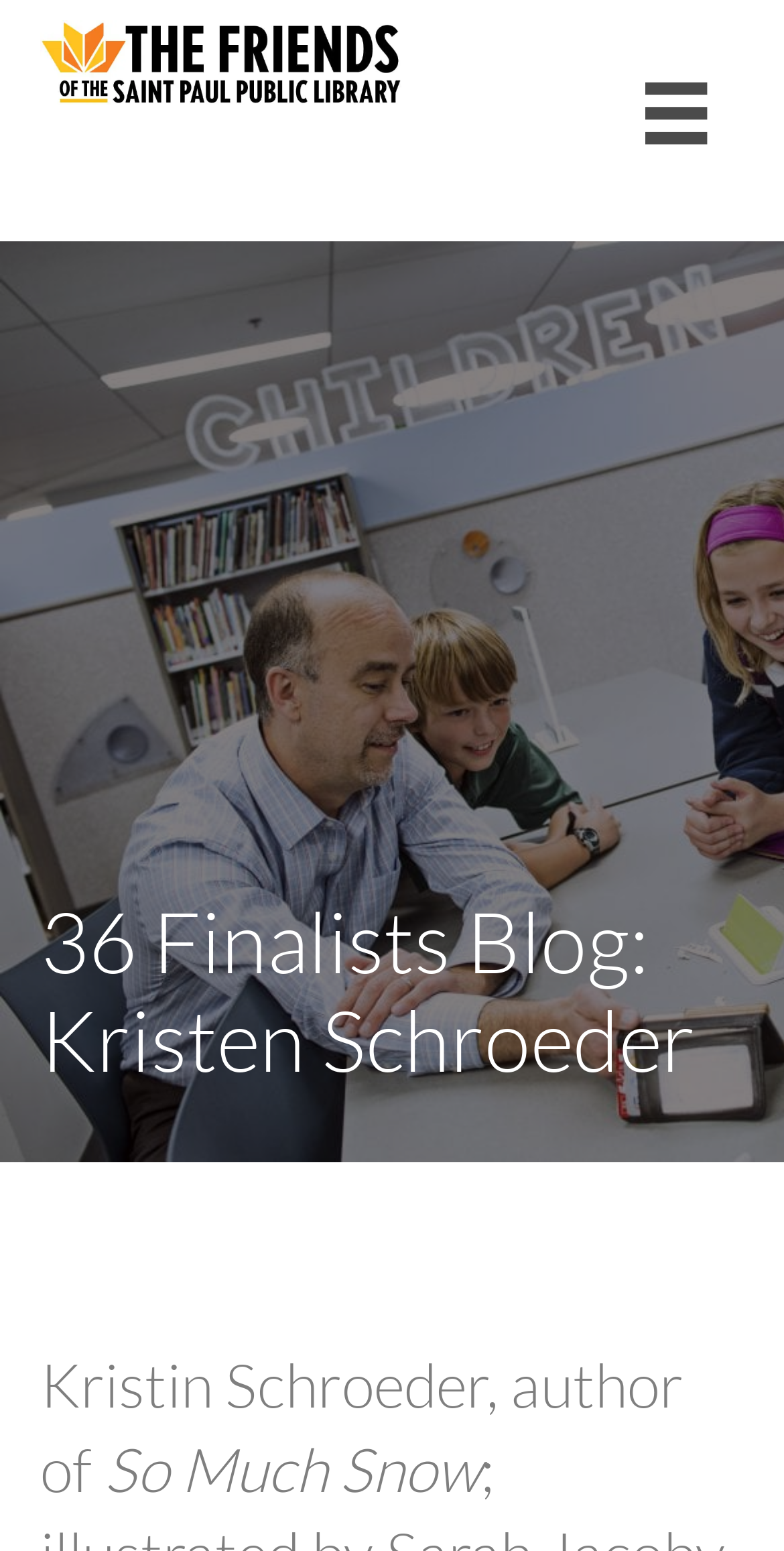Given the description: "title="FSPPL Color LOGO"", determine the bounding box coordinates of the UI element. The coordinates should be formatted as four float numbers between 0 and 1, [left, top, right, bottom].

[0.051, 0.024, 0.513, 0.049]